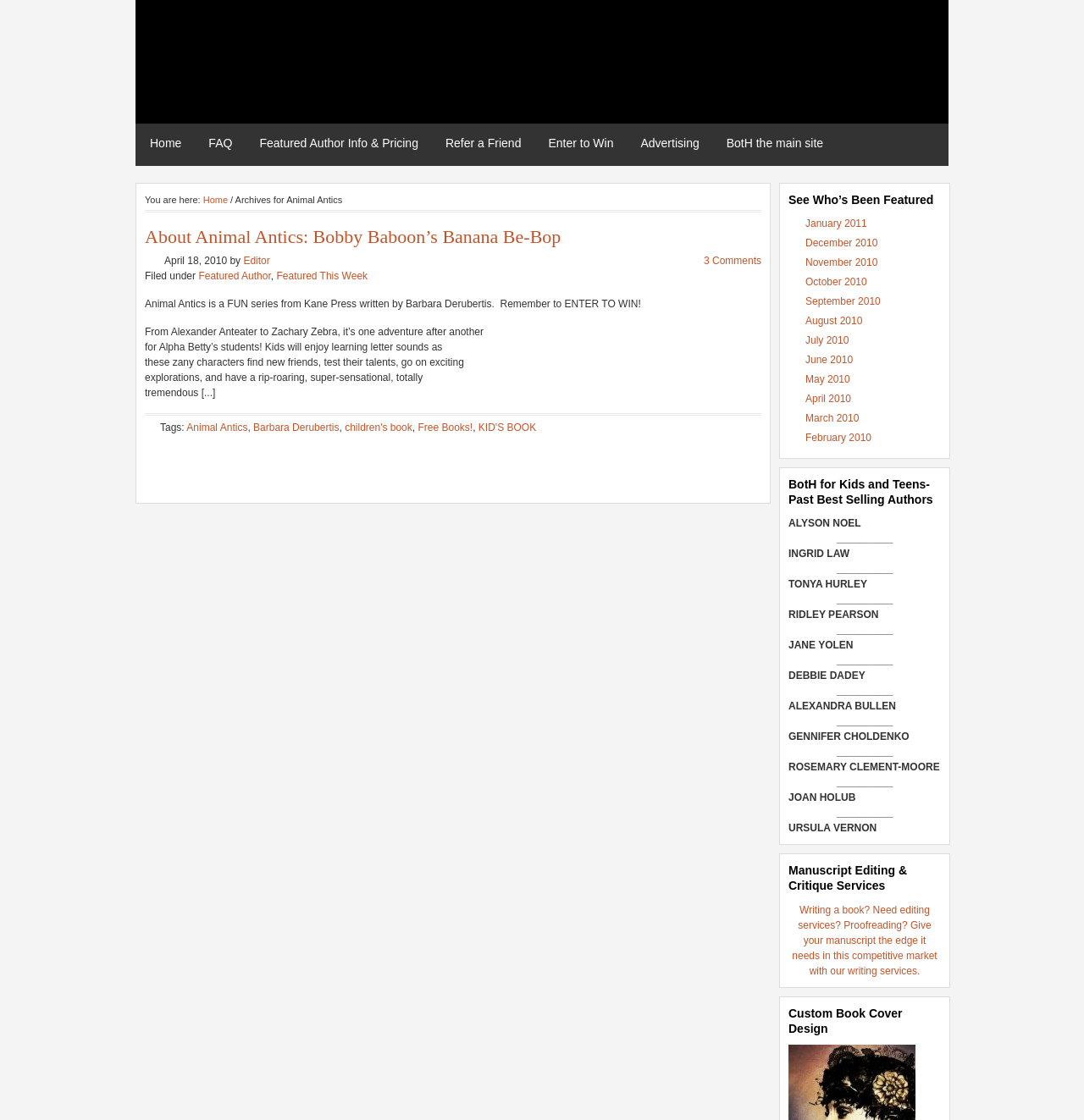Provide a single word or phrase answer to the question: 
What is the name of the author featured in the 'BotH for Kids and Teens-Past Best Selling Authors' section?

ALYSON NOEL